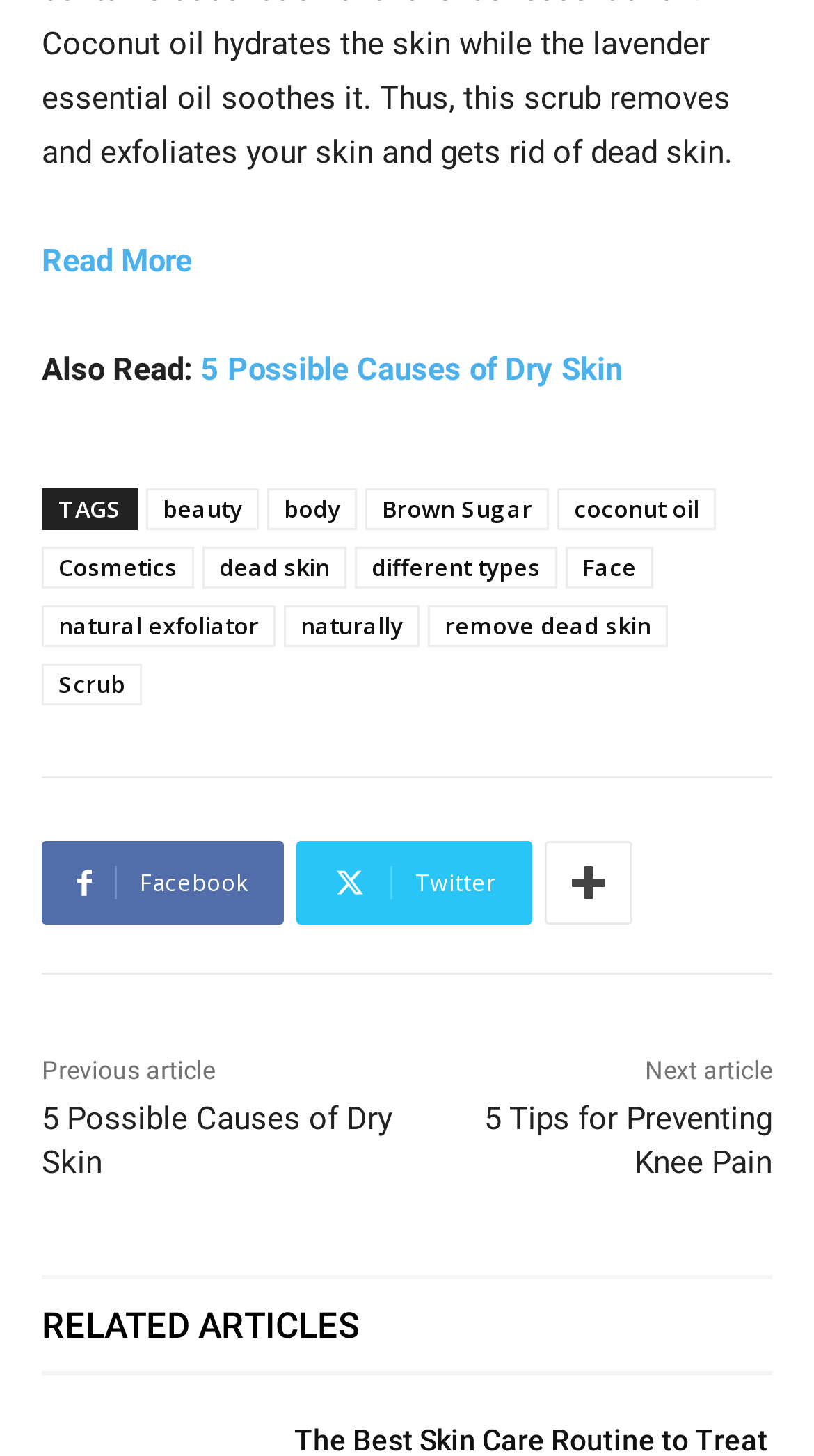How many articles are shown as previous and next?
Using the information from the image, provide a comprehensive answer to the question.

The previous and next articles can be counted by looking at the links '5 Possible Causes of Dry Skin' and '5 Tips for Preventing Knee Pain' which represent two different articles.